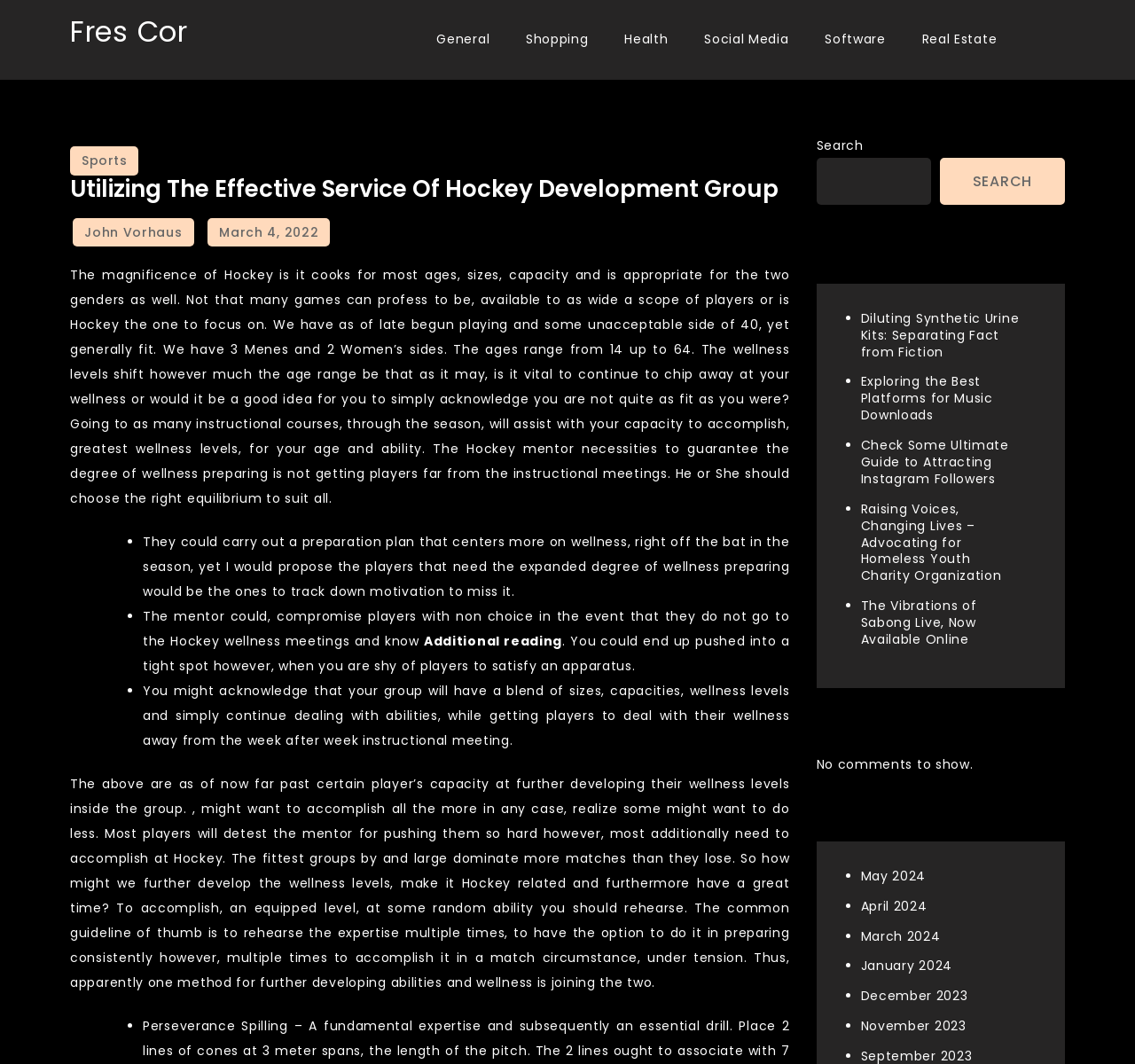Give a one-word or phrase response to the following question: How many links are there in the 'Recent Posts' section?

5